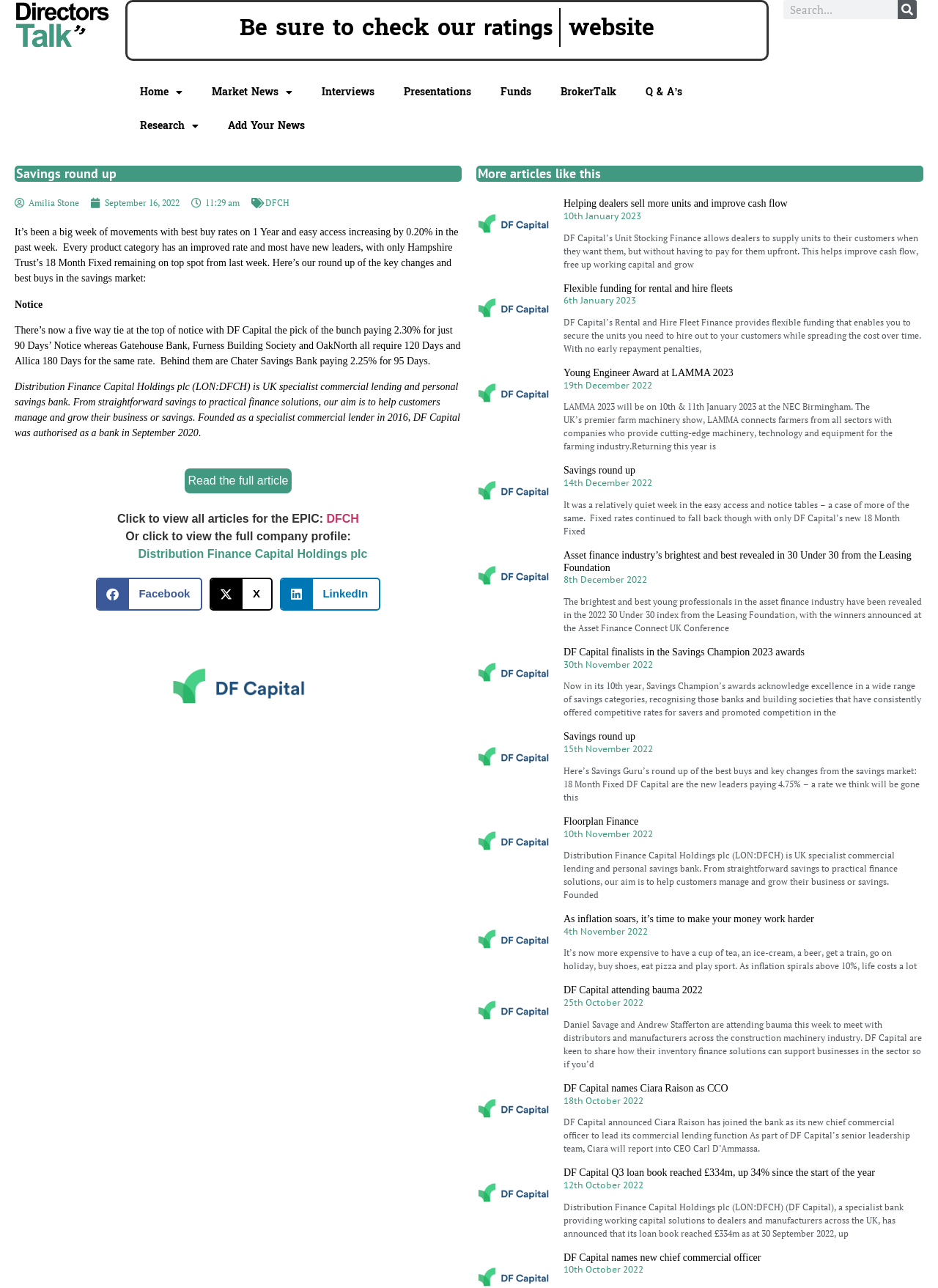Respond to the following question using a concise word or phrase: 
What is the topic of the article?

Savings round up